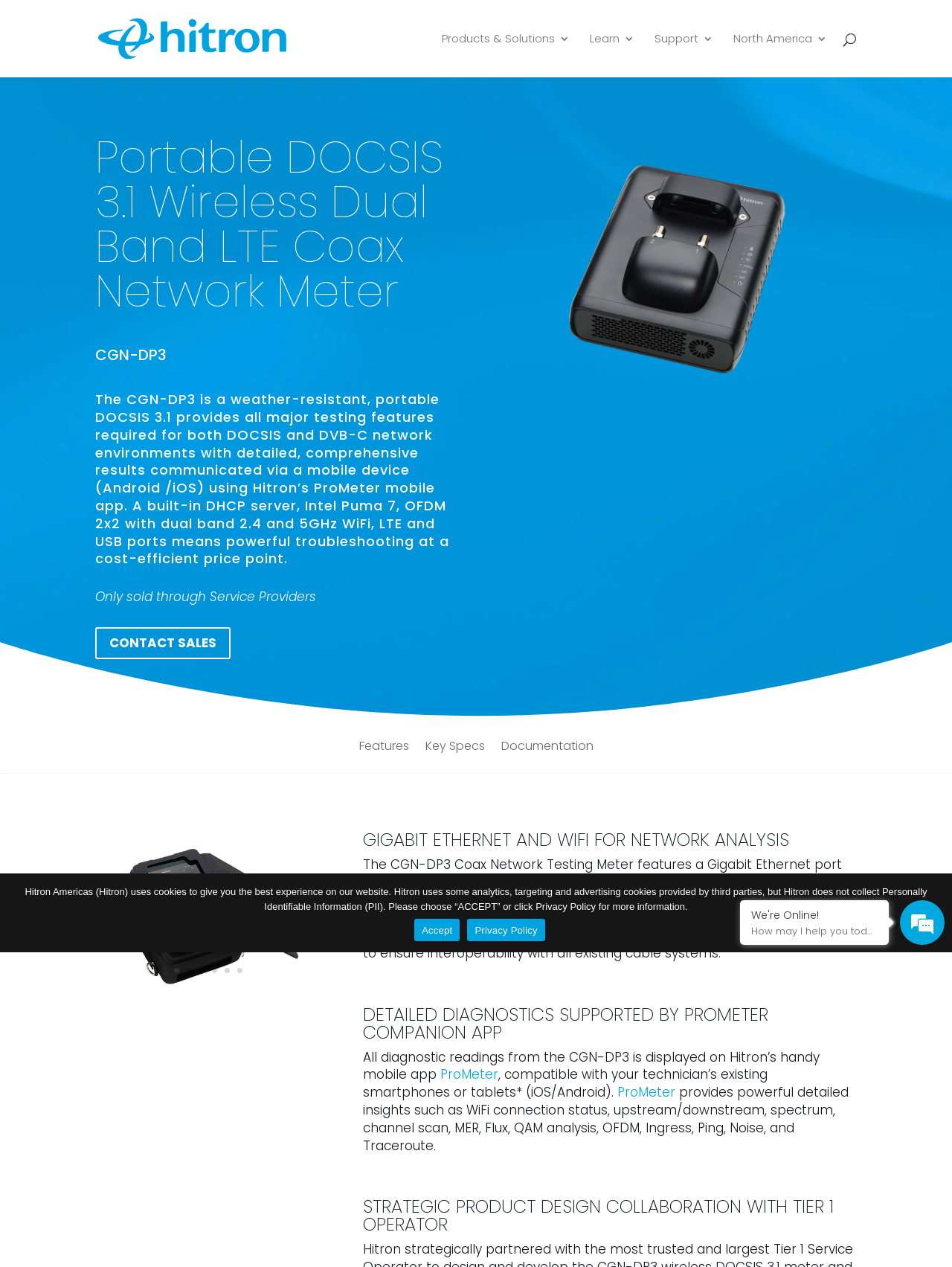What is the operating system compatibility of the ProMeter app? Based on the image, give a response in one word or a short phrase.

iOS/Android